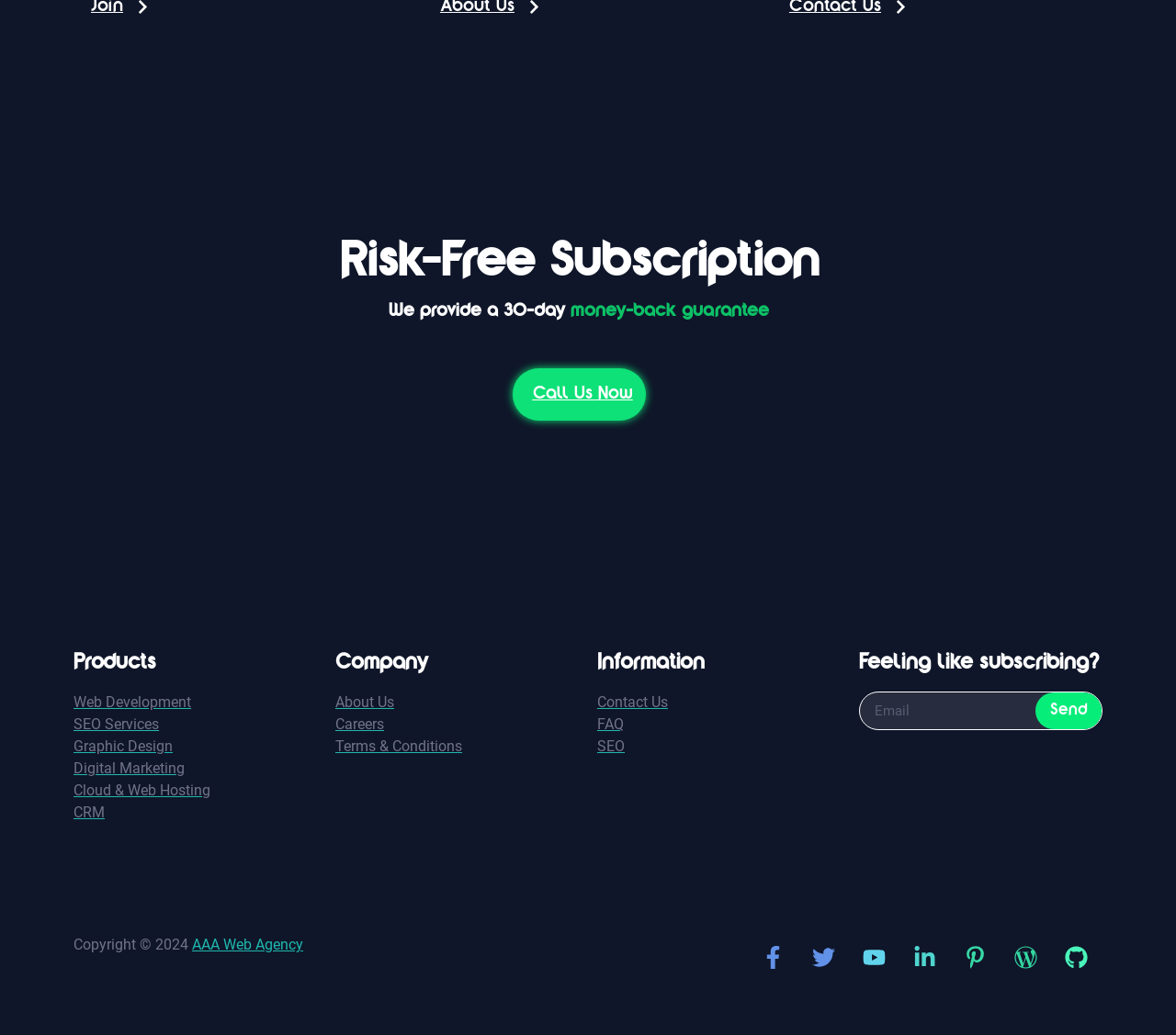What is the text above the 'Email' textbox?
Using the visual information, answer the question in a single word or phrase.

Feeling like subscribing?